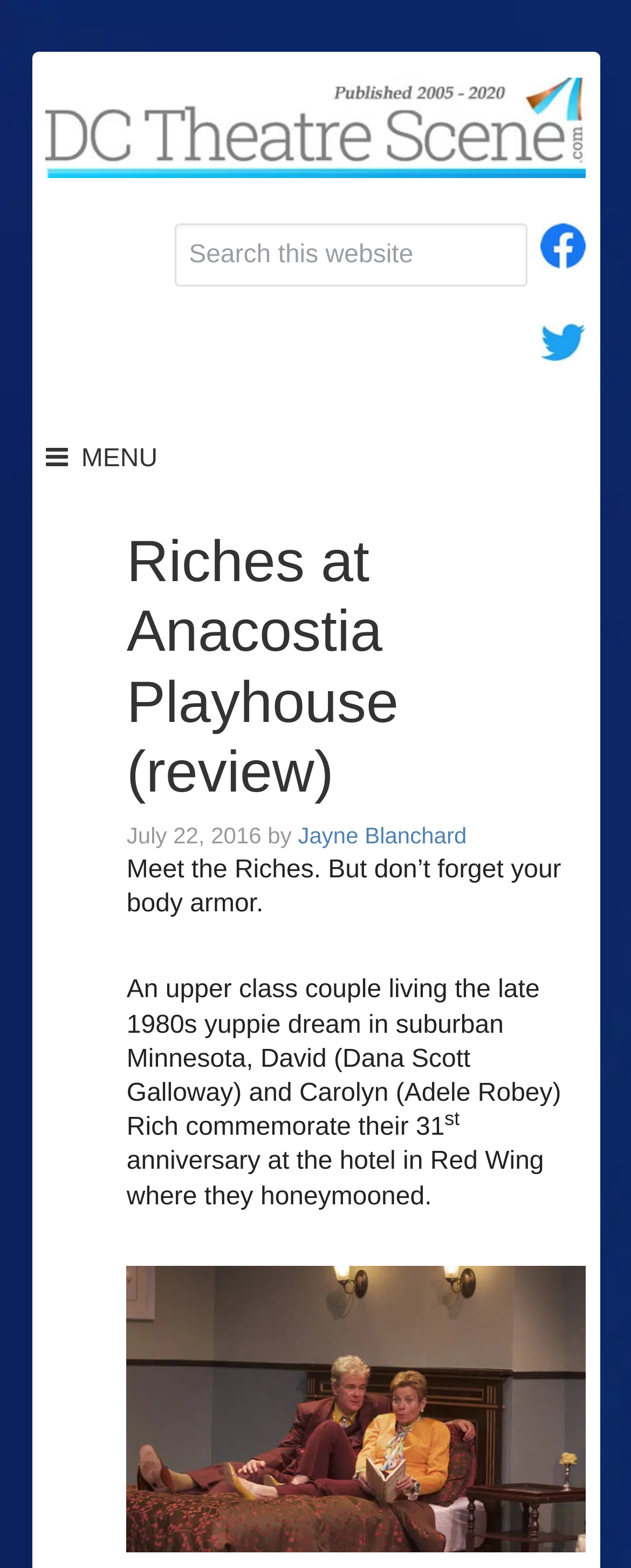Give a one-word or short phrase answer to the question: 
What is the name of the characters in the play?

David and Carolyn Rich